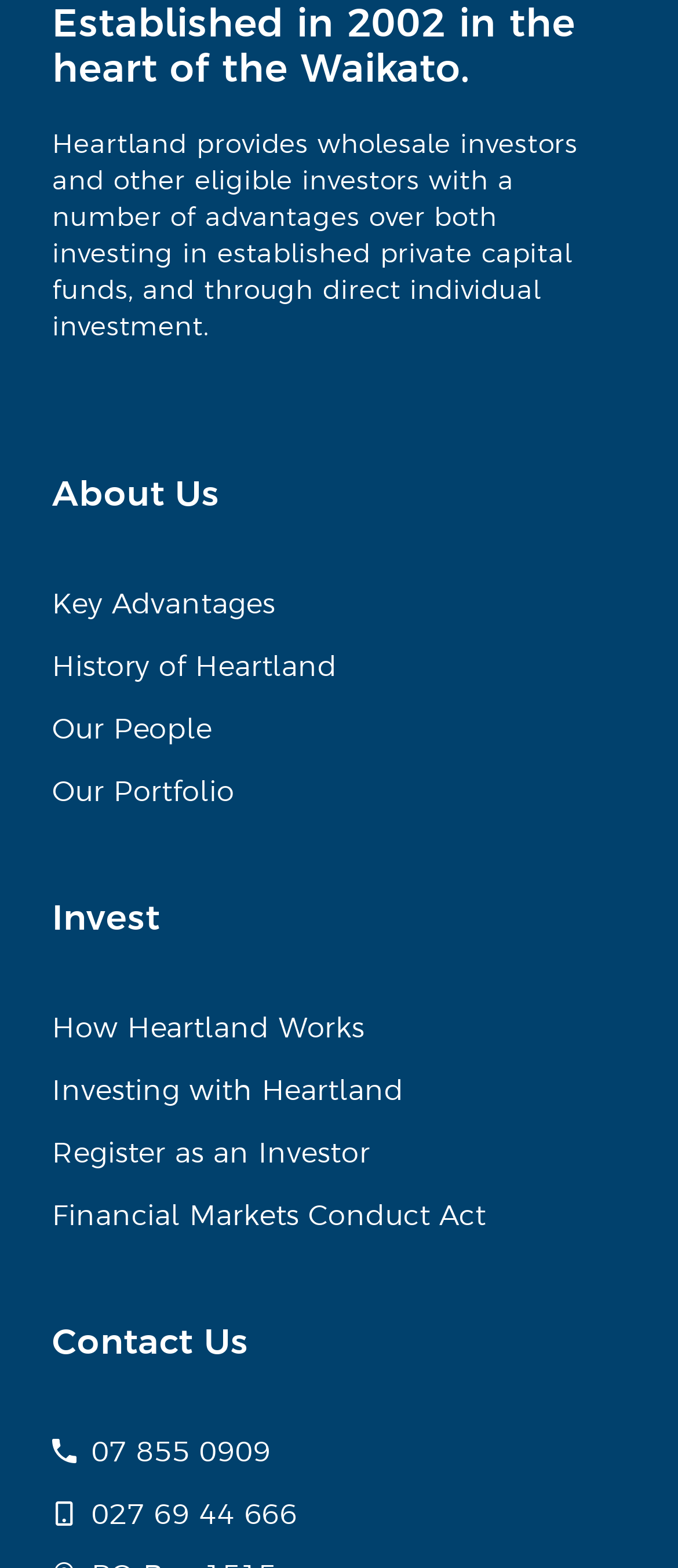Identify the bounding box of the HTML element described as: "Invest".

[0.077, 0.571, 0.235, 0.597]